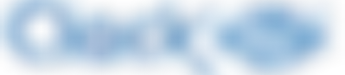What is the theme associated with the logo?
Provide a fully detailed and comprehensive answer to the question.

The design of the logo suggests clarity and purity, which are key themes associated with water filtration and testing, reinforcing the company's commitment to providing safe and clean drinking water.